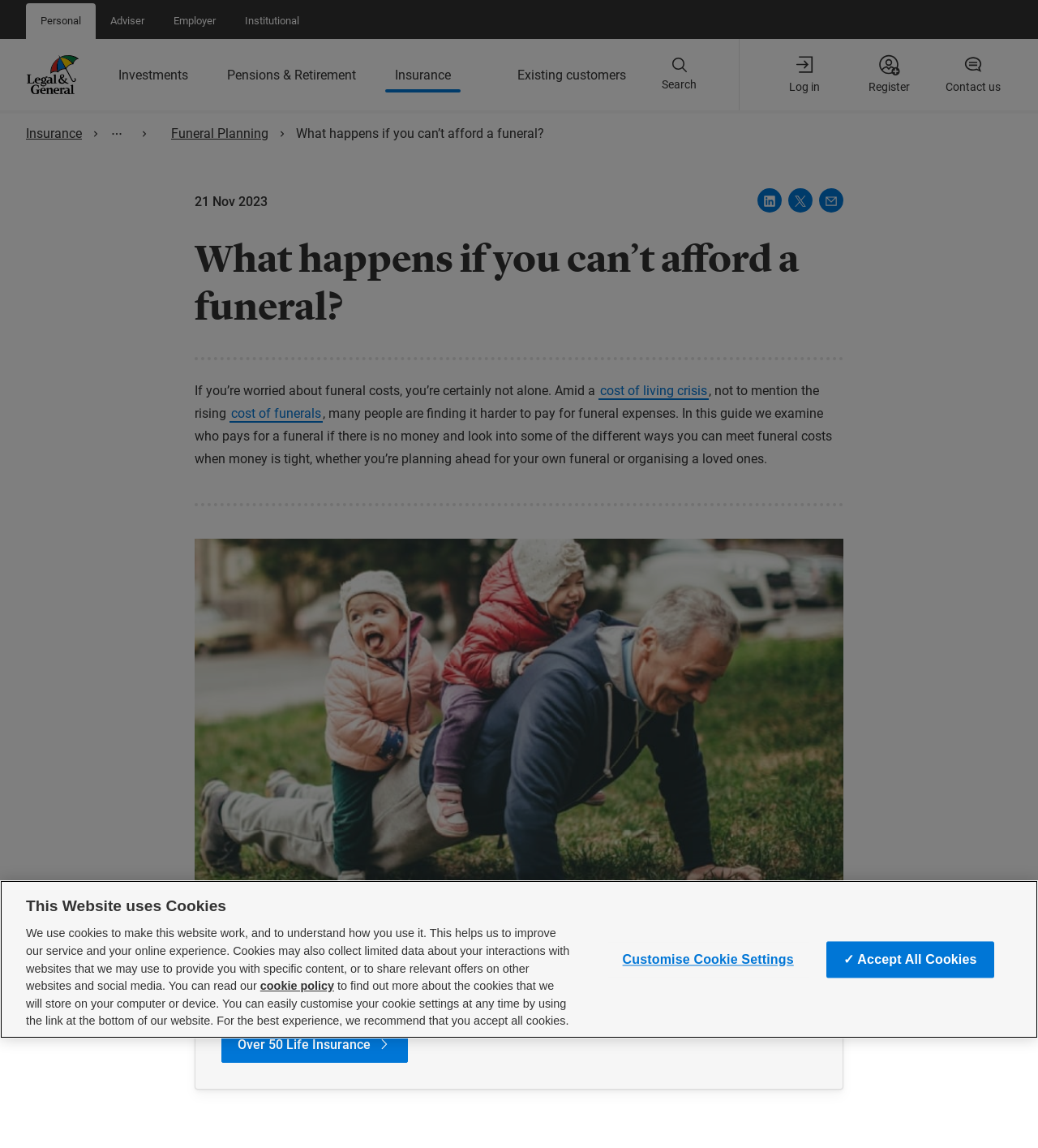Identify the bounding box coordinates of the element to click to follow this instruction: 'Click on Personal'. Ensure the coordinates are four float values between 0 and 1, provided as [left, top, right, bottom].

[0.025, 0.003, 0.092, 0.034]